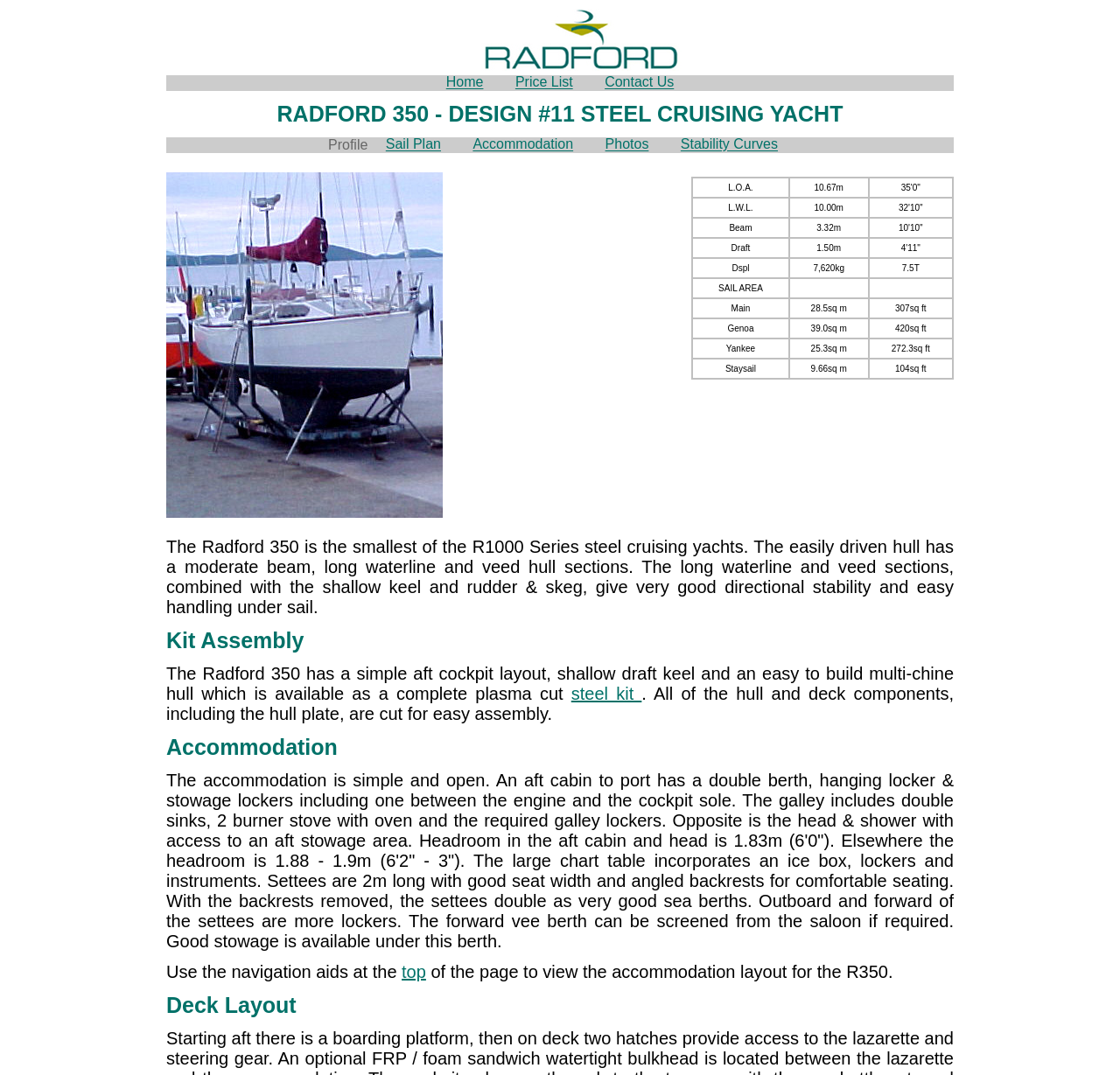Locate the UI element described by Home in the provided webpage screenshot. Return the bounding box coordinates in the format (top-left x, top-left y, bottom-right x, bottom-right y), ensuring all values are between 0 and 1.

[0.386, 0.067, 0.444, 0.086]